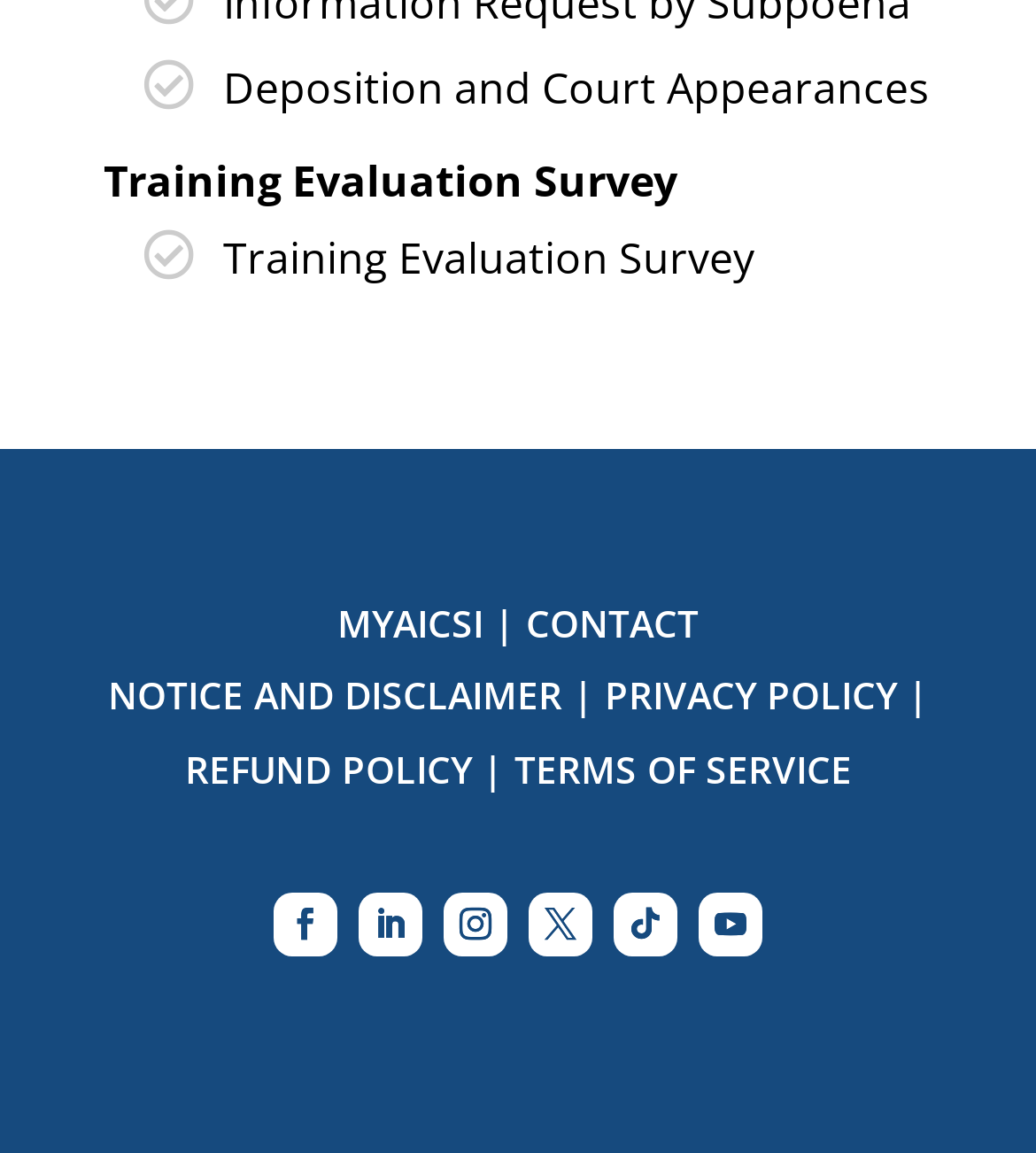Locate the bounding box coordinates of the area you need to click to fulfill this instruction: 'View NOTICE AND DISCLAIMER'. The coordinates must be in the form of four float numbers ranging from 0 to 1: [left, top, right, bottom].

[0.104, 0.582, 0.542, 0.625]